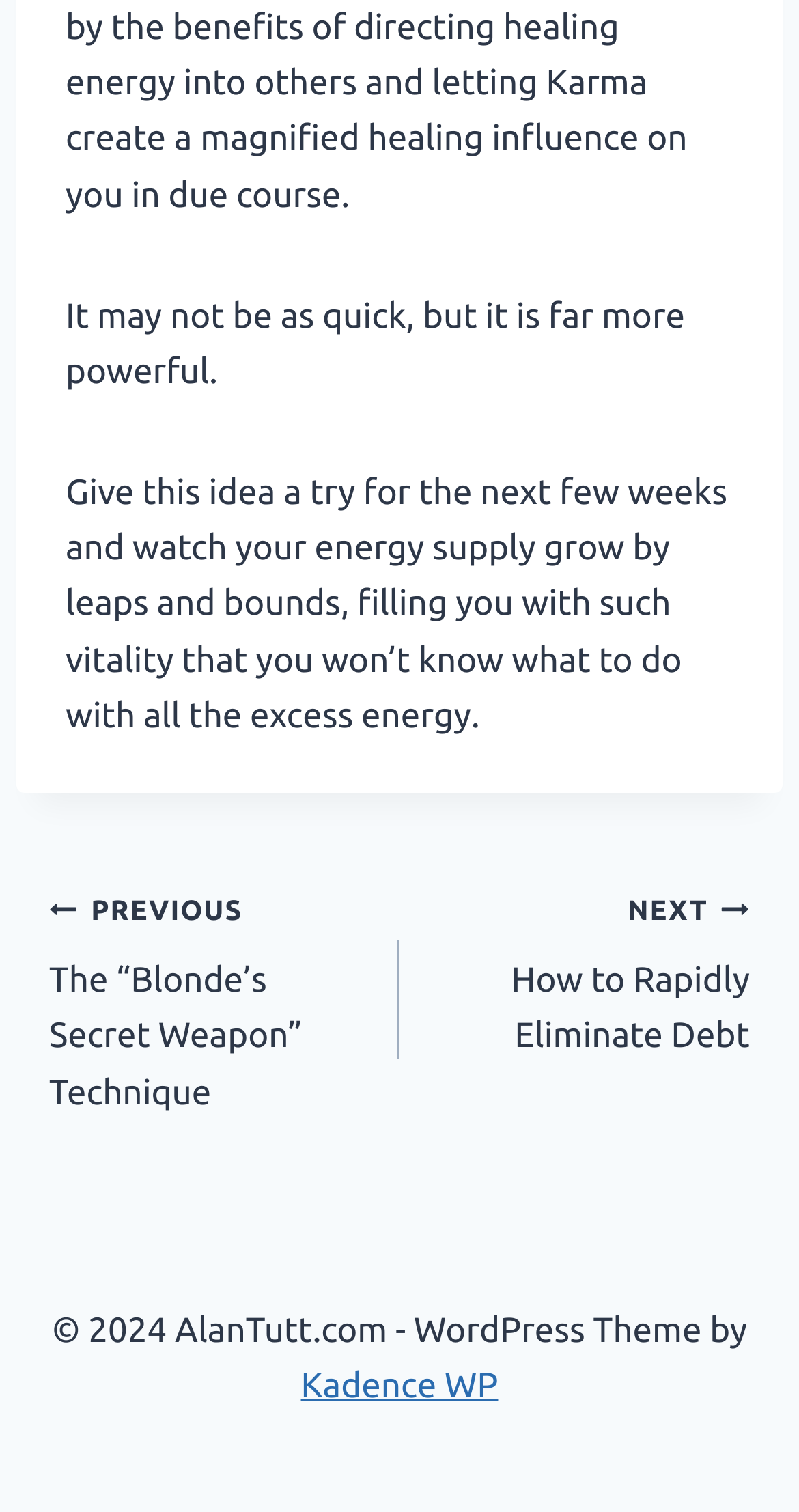Provide a brief response to the question below using a single word or phrase: 
Who is the owner of the website?

Alan Tutt